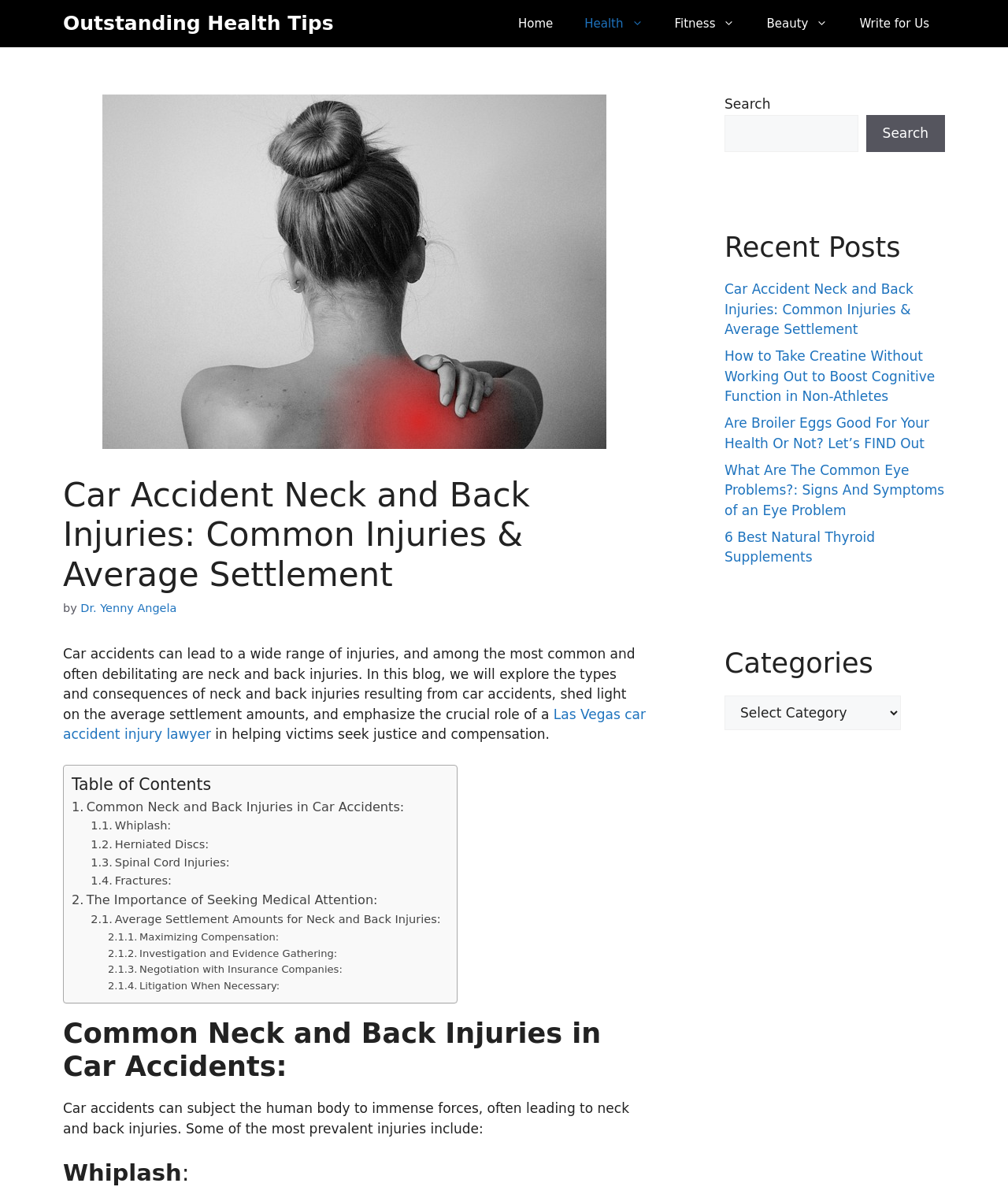Can you identify the bounding box coordinates of the clickable region needed to carry out this instruction: 'Click on the 'Outstanding Health Tips' link'? The coordinates should be four float numbers within the range of 0 to 1, stated as [left, top, right, bottom].

[0.062, 0.0, 0.331, 0.039]